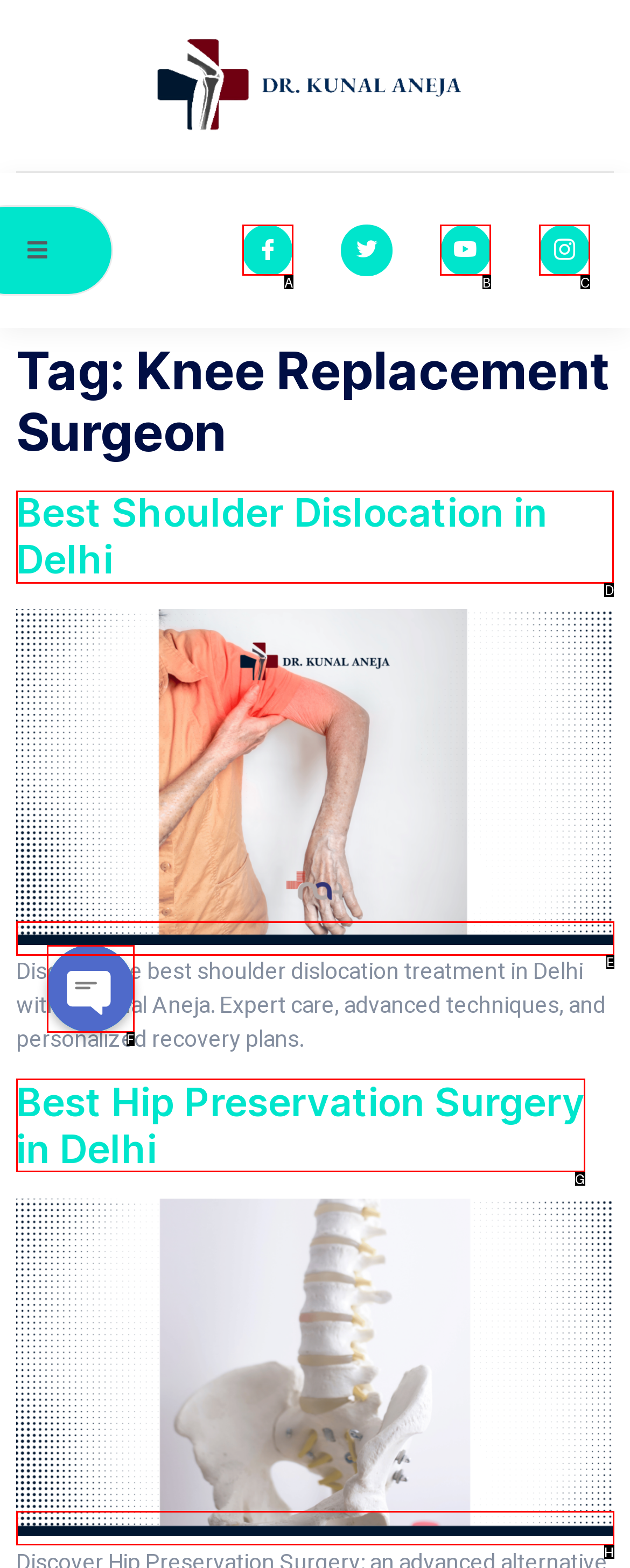Identify the correct UI element to click on to achieve the following task: Read about Best Shoulder Dislocation in Delhi Respond with the corresponding letter from the given choices.

D